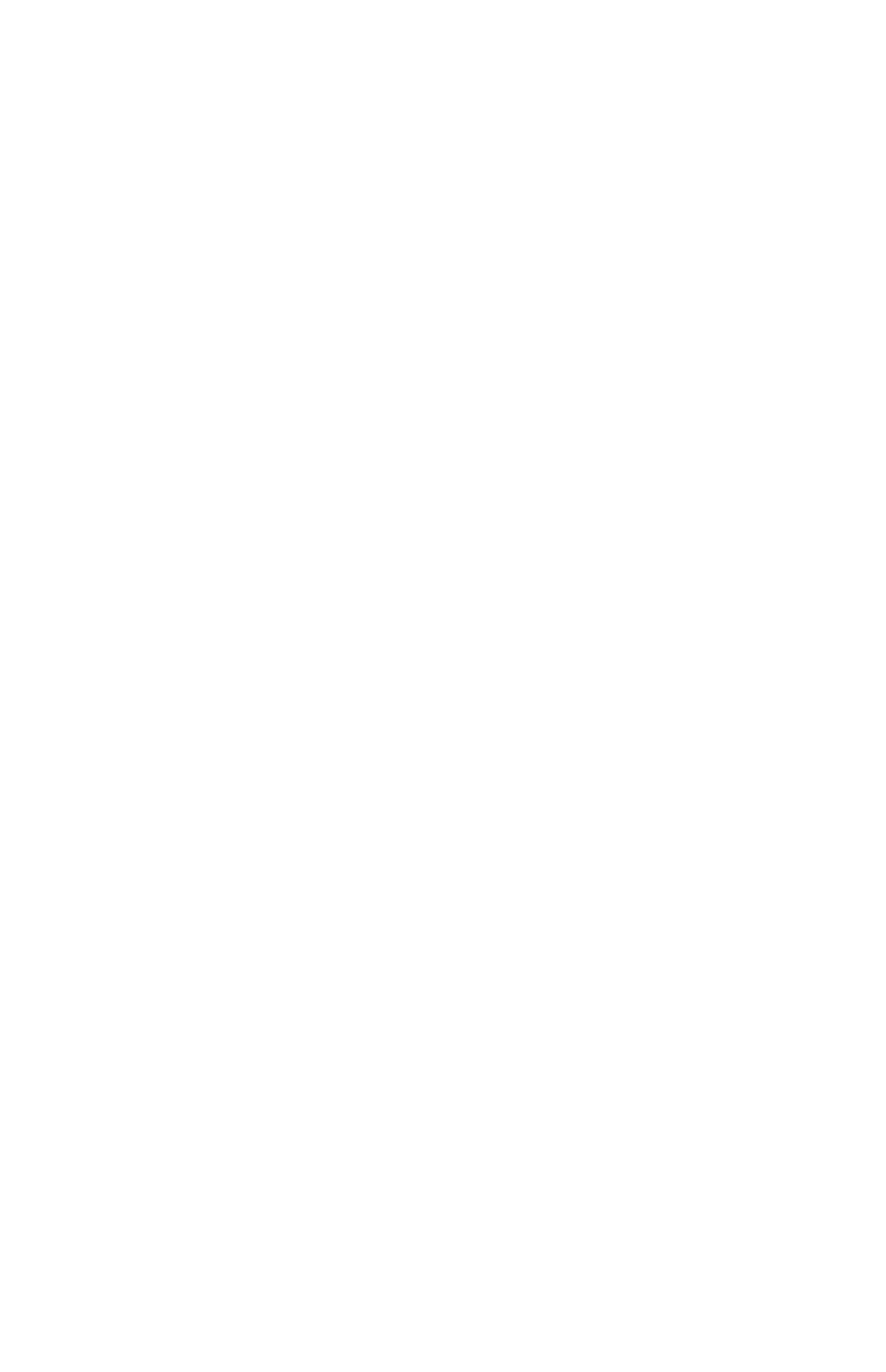Based on the description "Careers", find the bounding box of the specified UI element.

[0.658, 0.461, 0.811, 0.49]